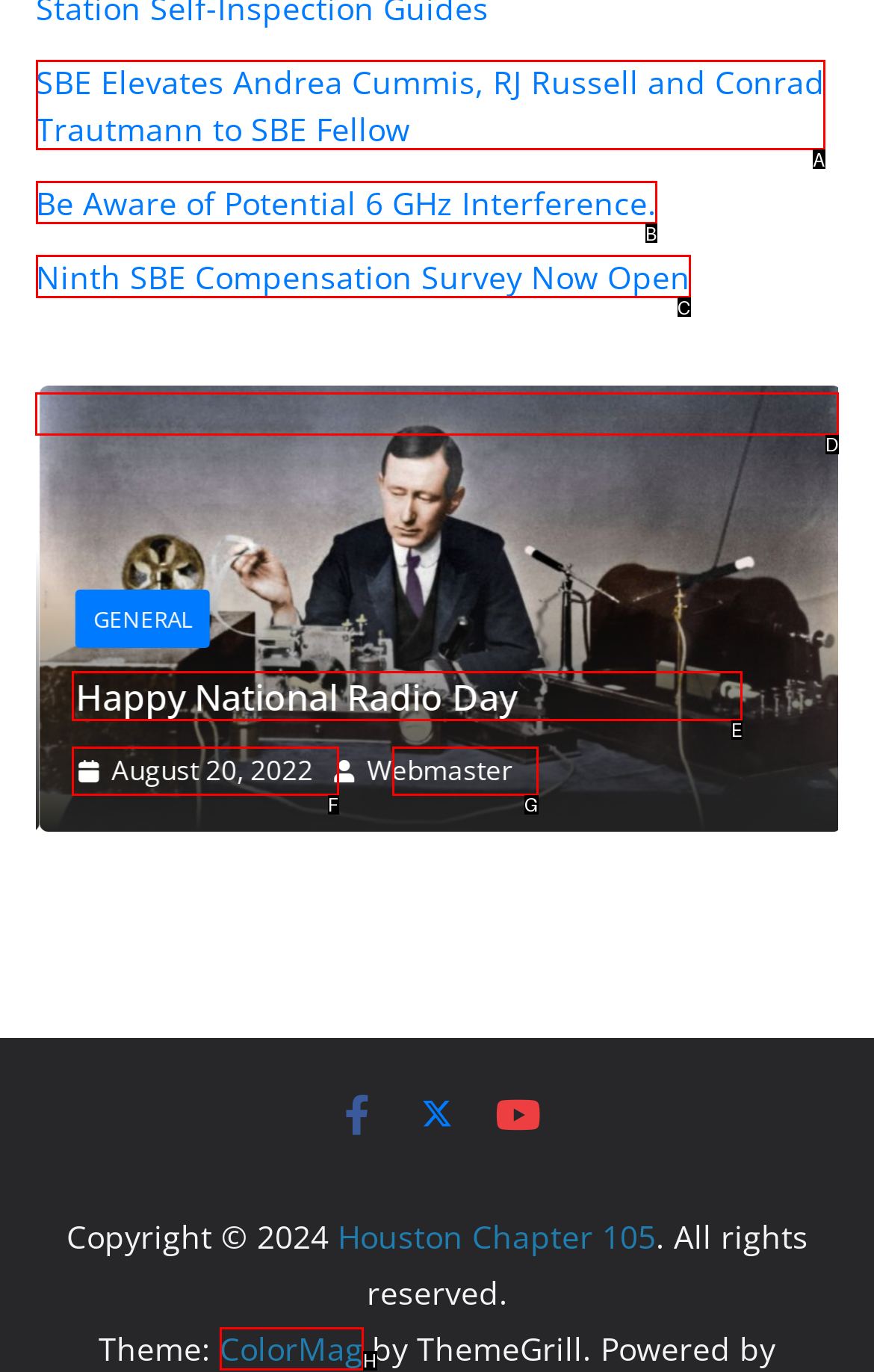Identify the correct UI element to click to follow this instruction: Read about Happy National Radio Day
Respond with the letter of the appropriate choice from the displayed options.

D